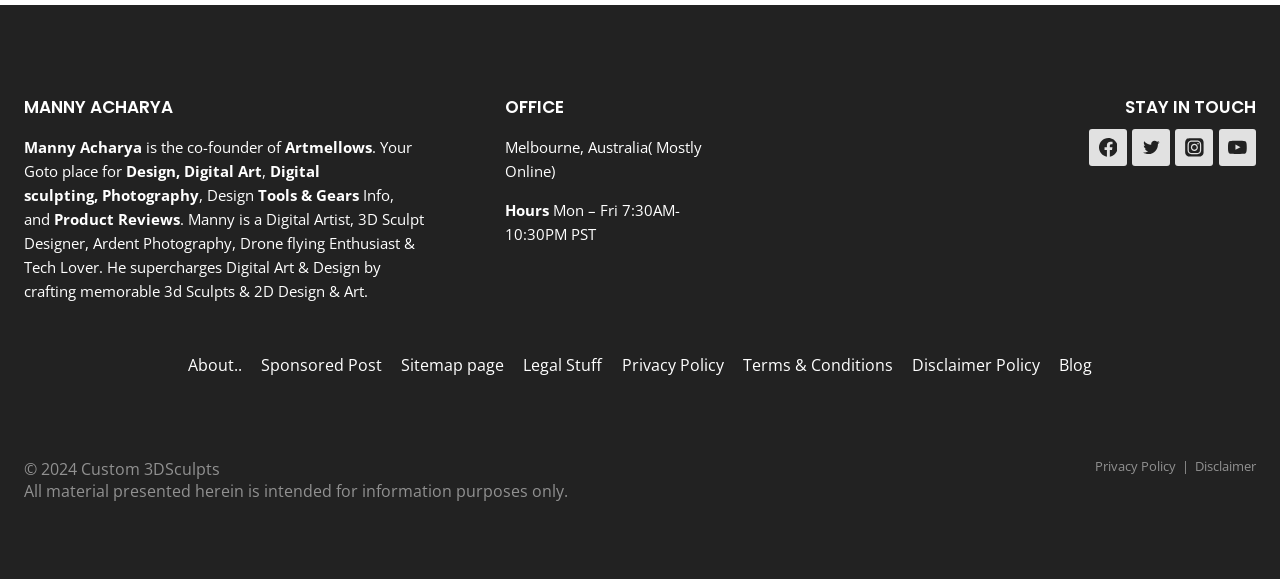What is Manny Acharya's profession?
Answer the question with a single word or phrase by looking at the picture.

Digital Artist